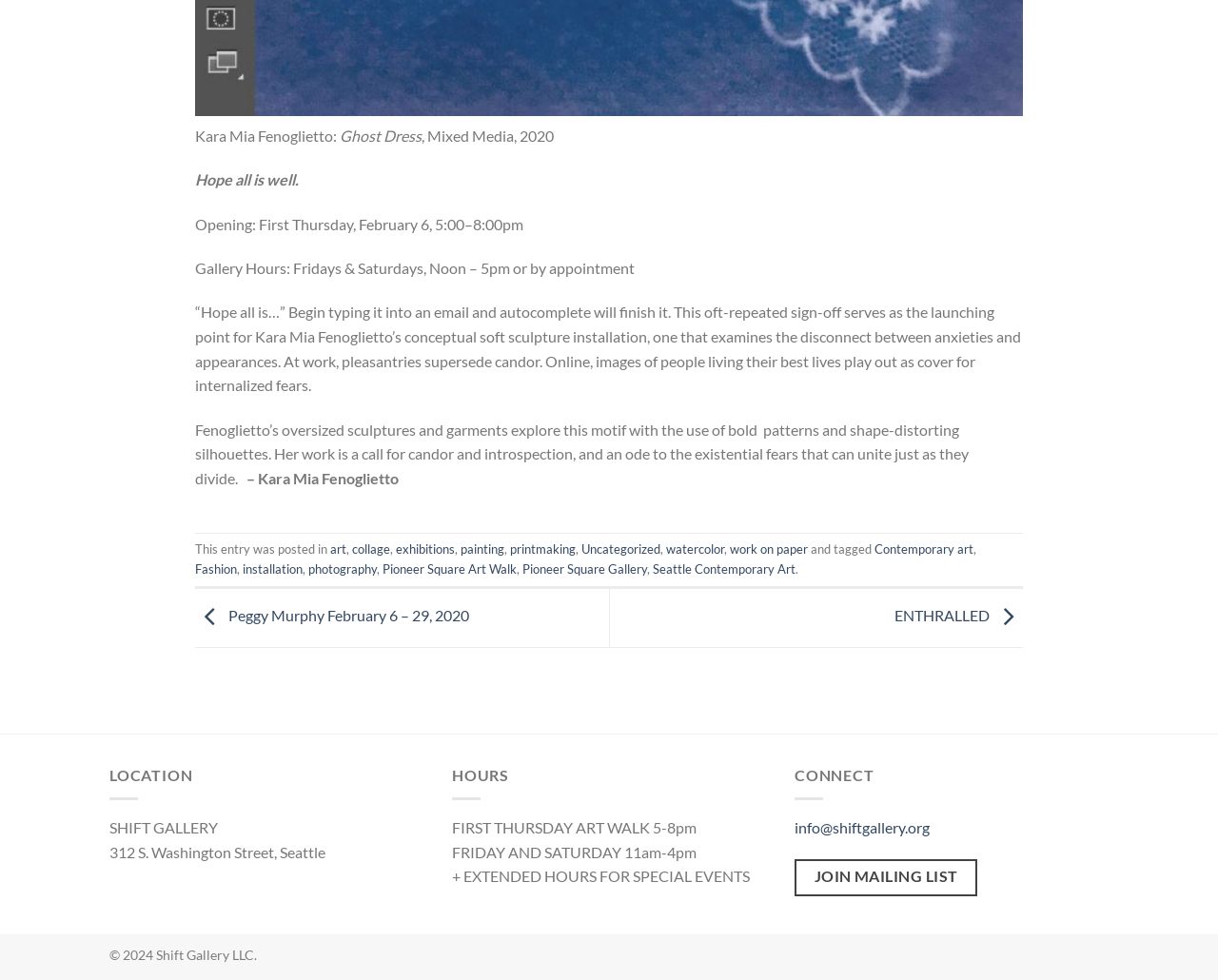Give the bounding box coordinates for the element described as: "installation".

[0.199, 0.573, 0.248, 0.588]